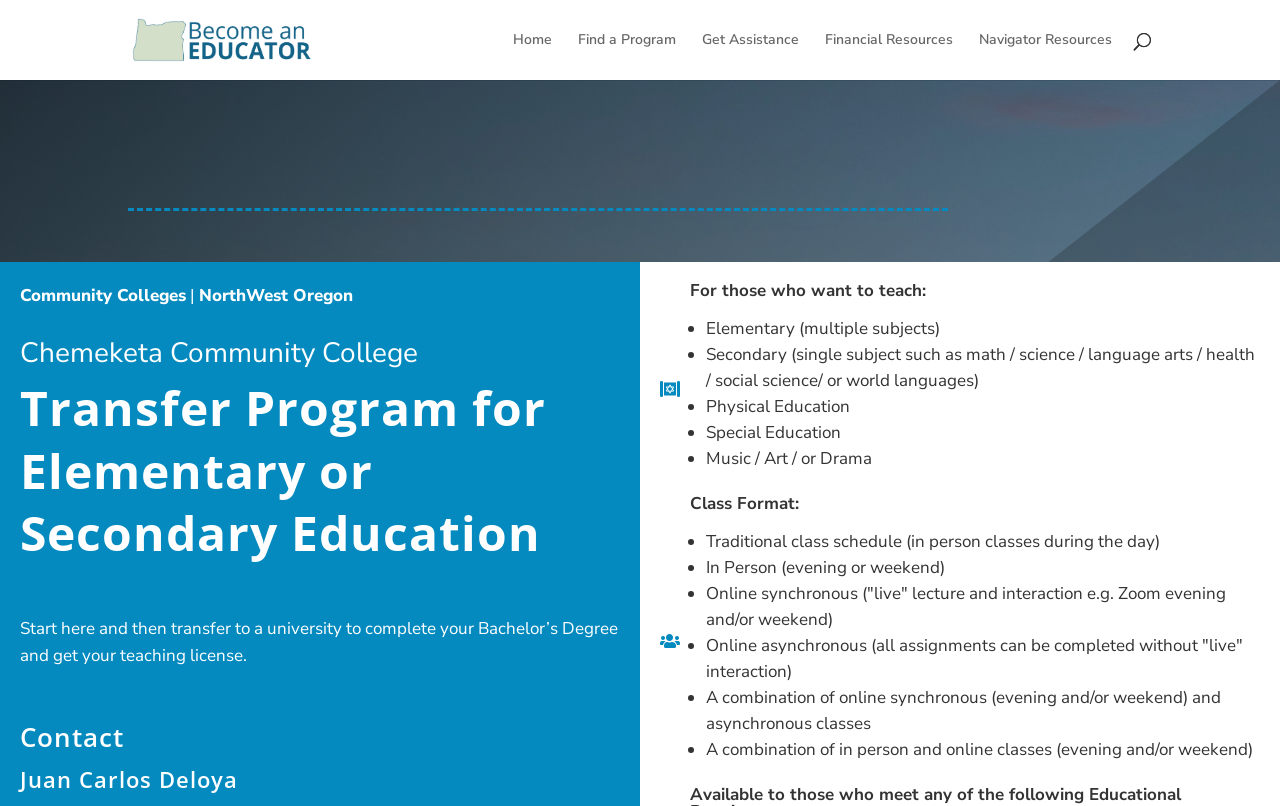Determine the webpage's heading and output its text content.

Transfer Program for Elementary or Secondary Education